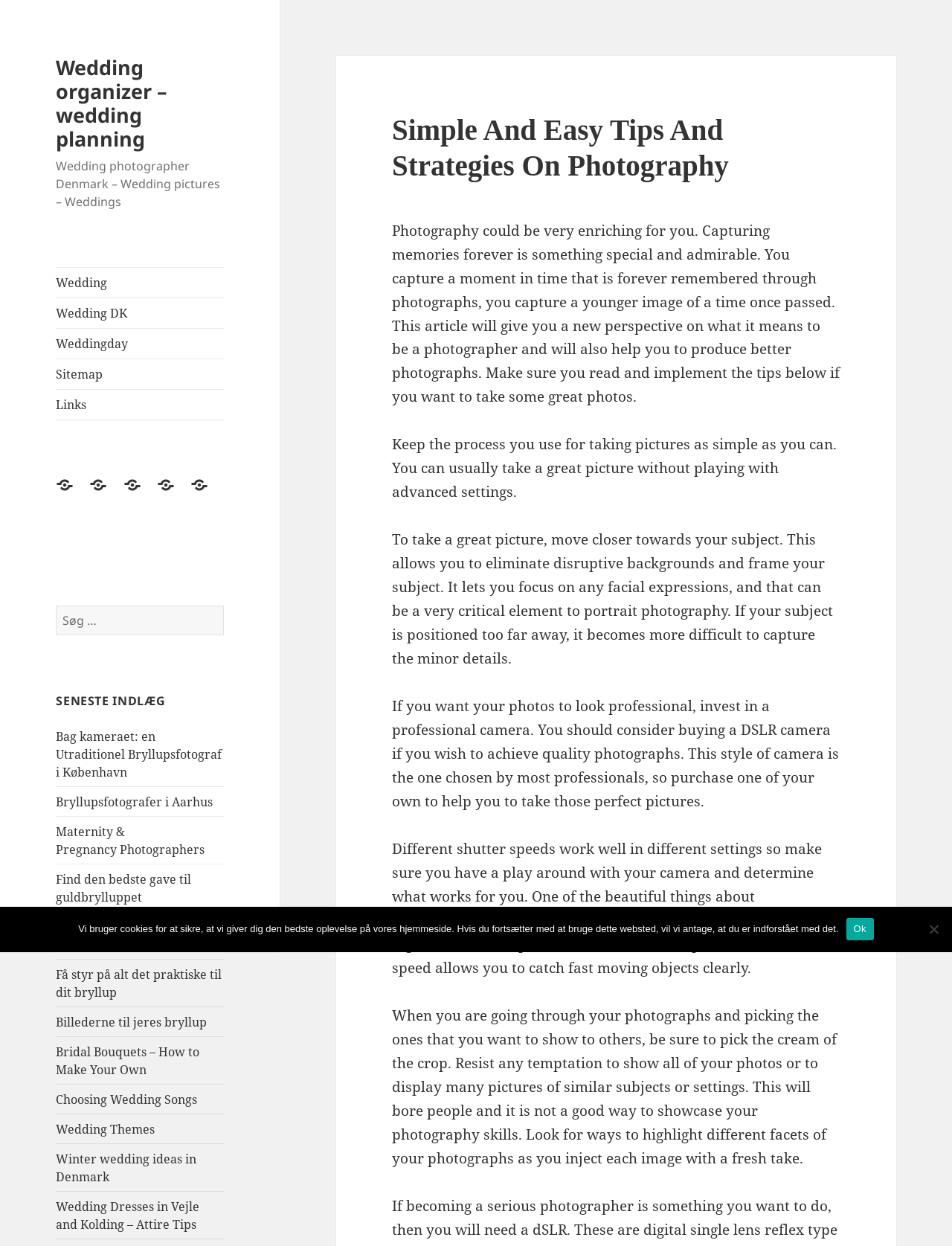Specify the bounding box coordinates of the element's area that should be clicked to execute the given instruction: "Click on Wedding". The coordinates should be four float numbers between 0 and 1, i.e., [left, top, right, bottom].

[0.059, 0.215, 0.235, 0.239]